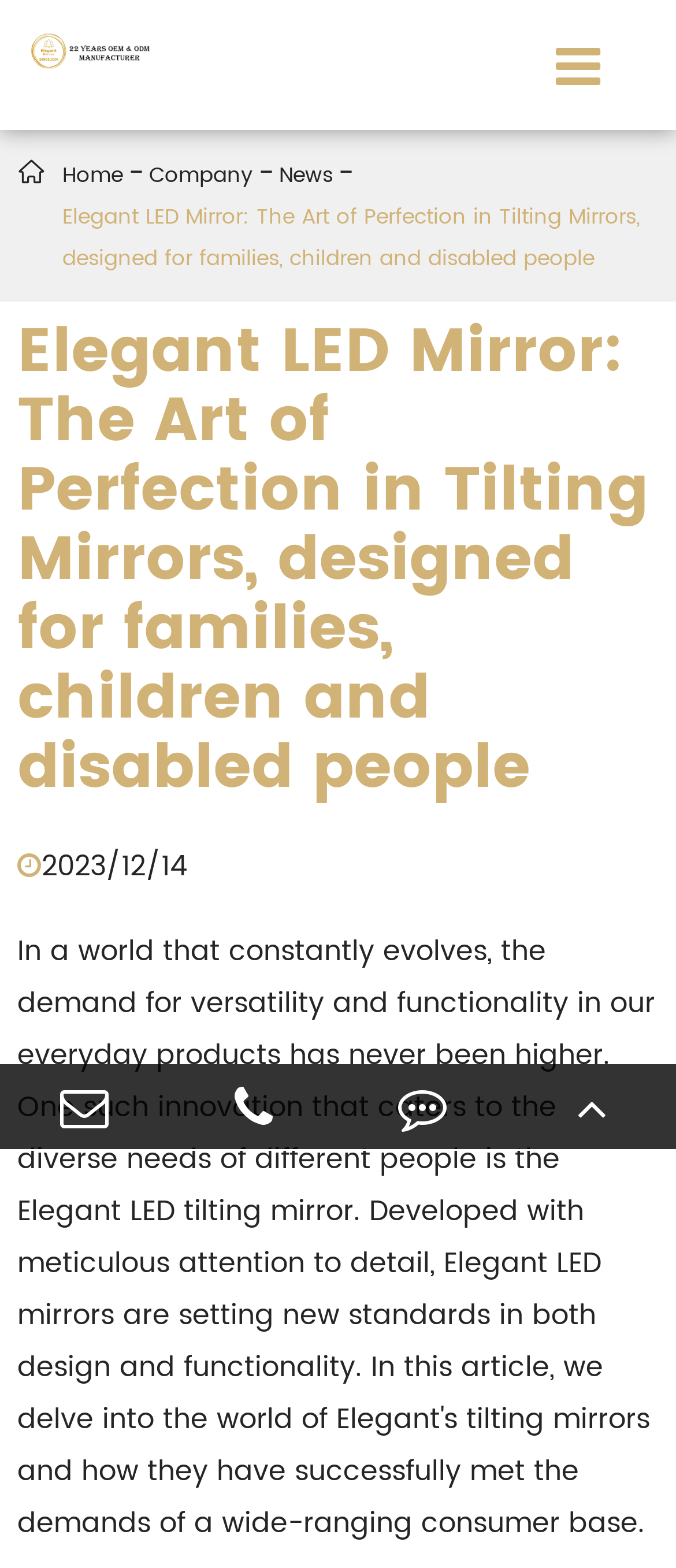What is the purpose of the mirror?
Respond to the question with a single word or phrase according to the image.

For families, children, and disabled people